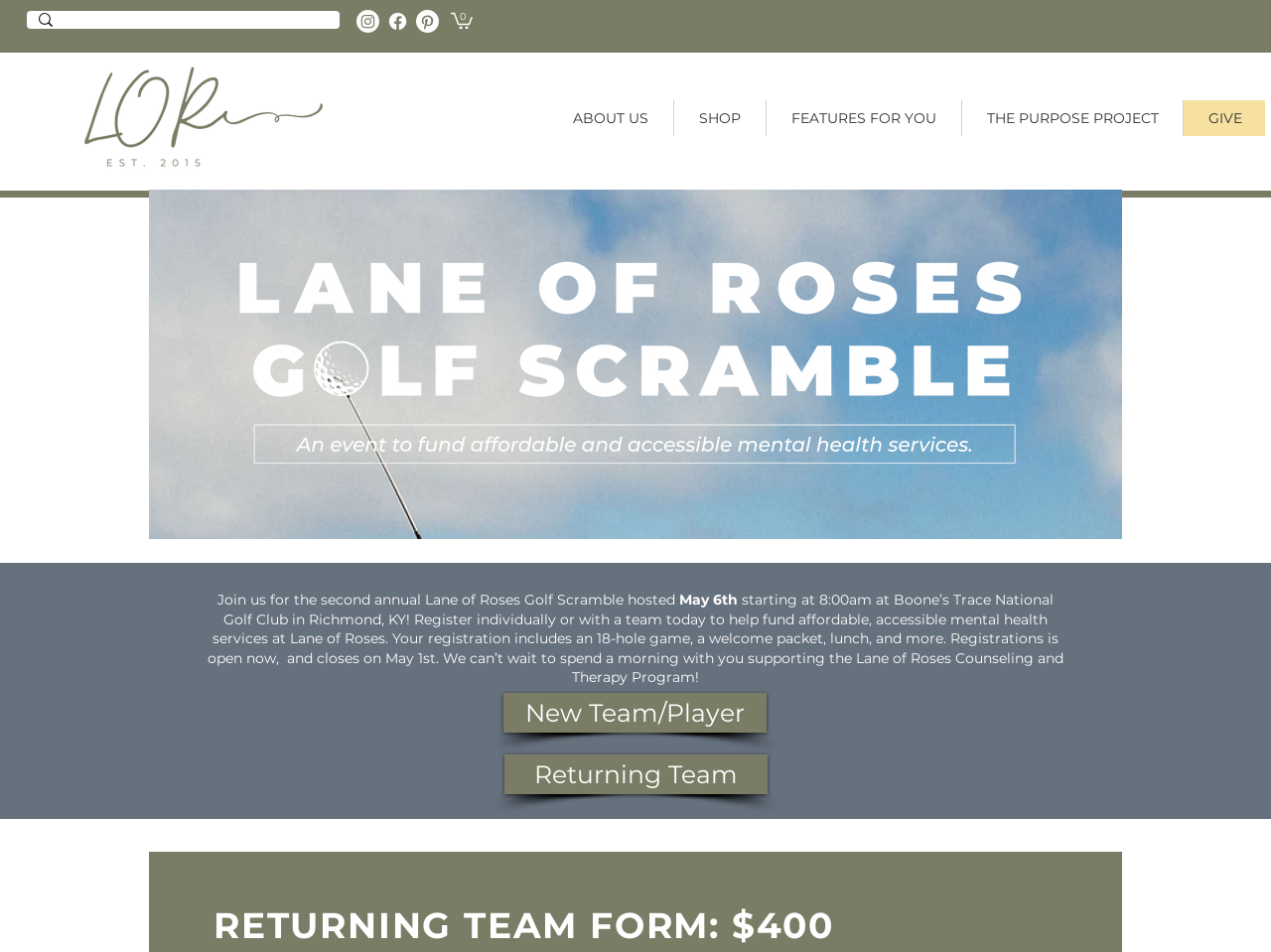Please find the bounding box coordinates of the element that must be clicked to perform the given instruction: "Register as a new team or player". The coordinates should be four float numbers from 0 to 1, i.e., [left, top, right, bottom].

[0.396, 0.728, 0.603, 0.77]